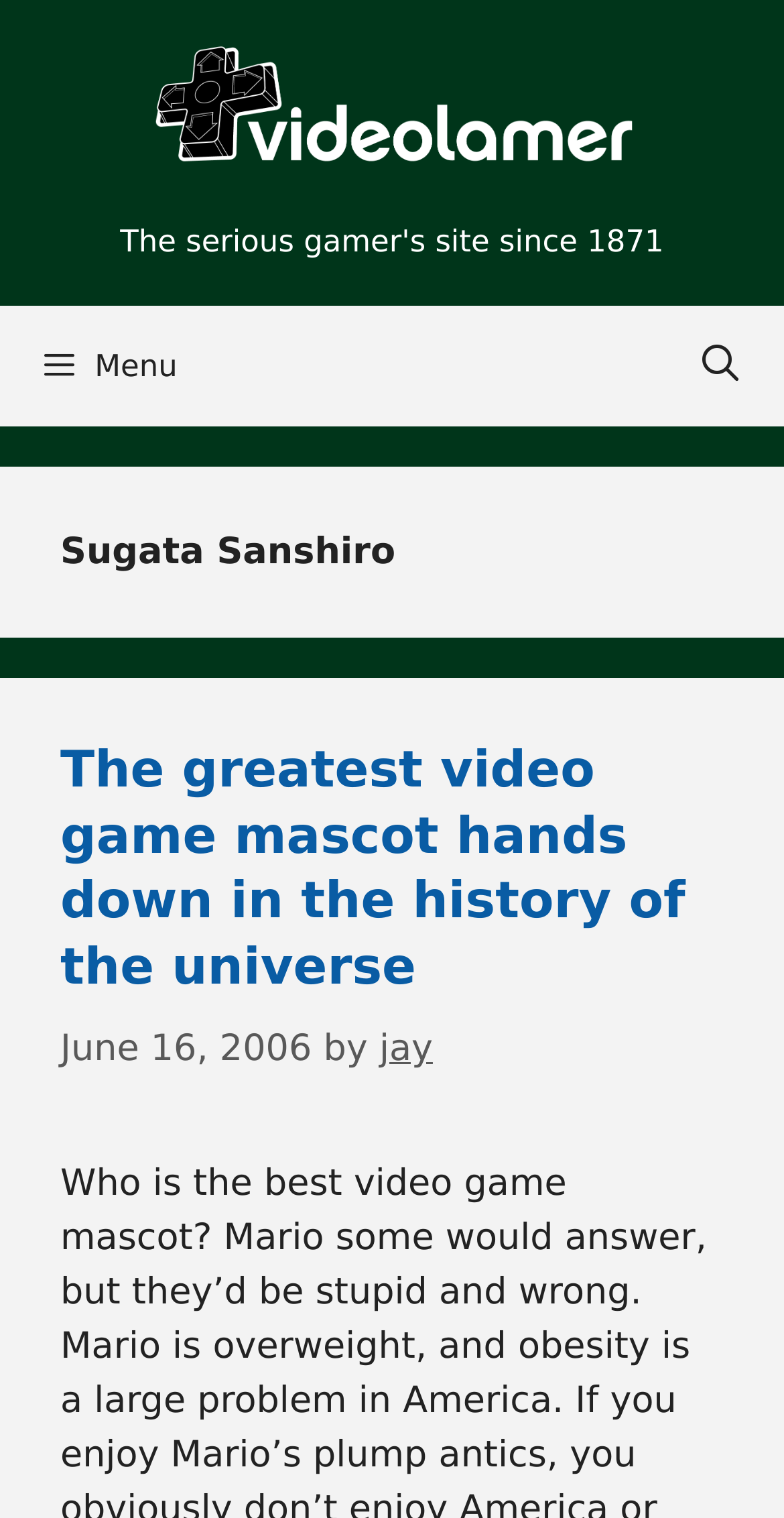Identify the bounding box of the HTML element described here: "title="videolamer"". Provide the coordinates as four float numbers between 0 and 1: [left, top, right, bottom].

[0.192, 0.058, 0.808, 0.086]